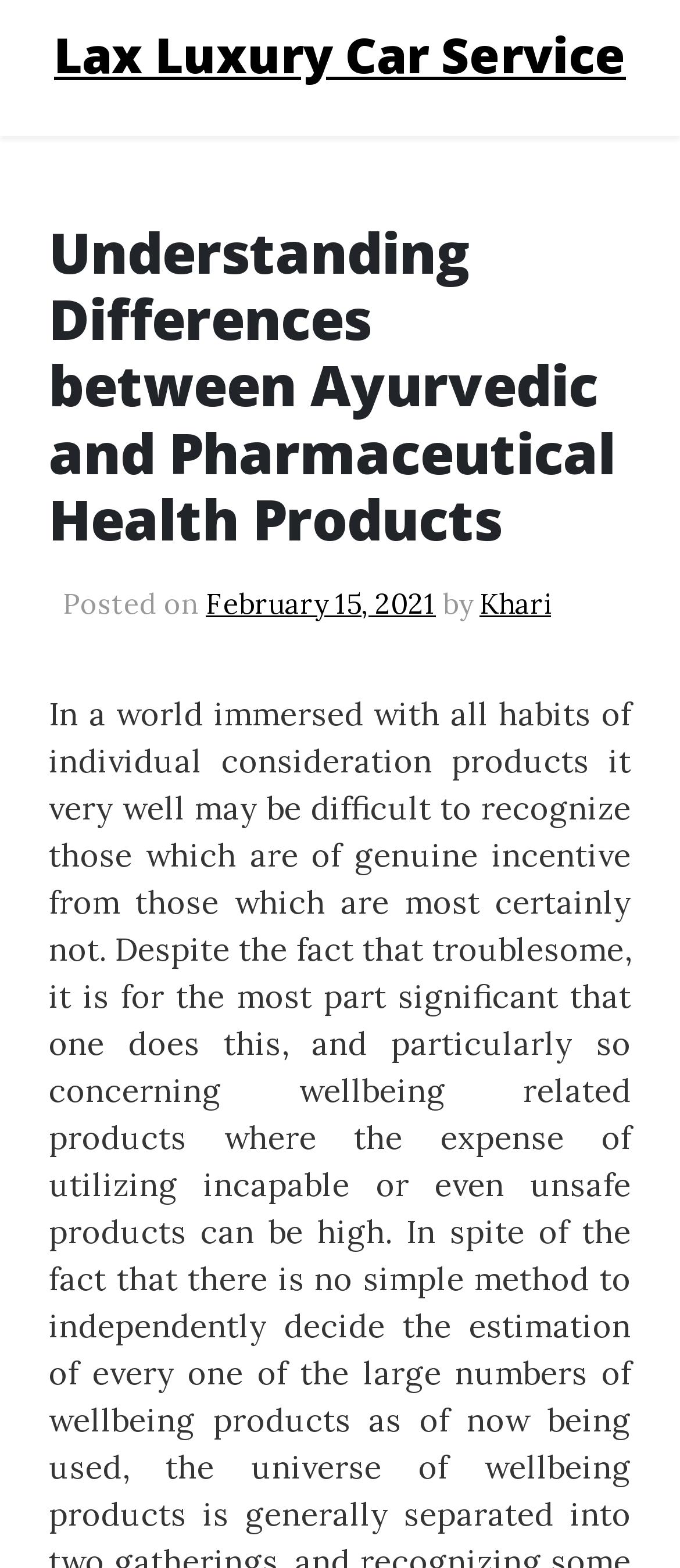Respond to the following query with just one word or a short phrase: 
How many links are there in the top section?

3